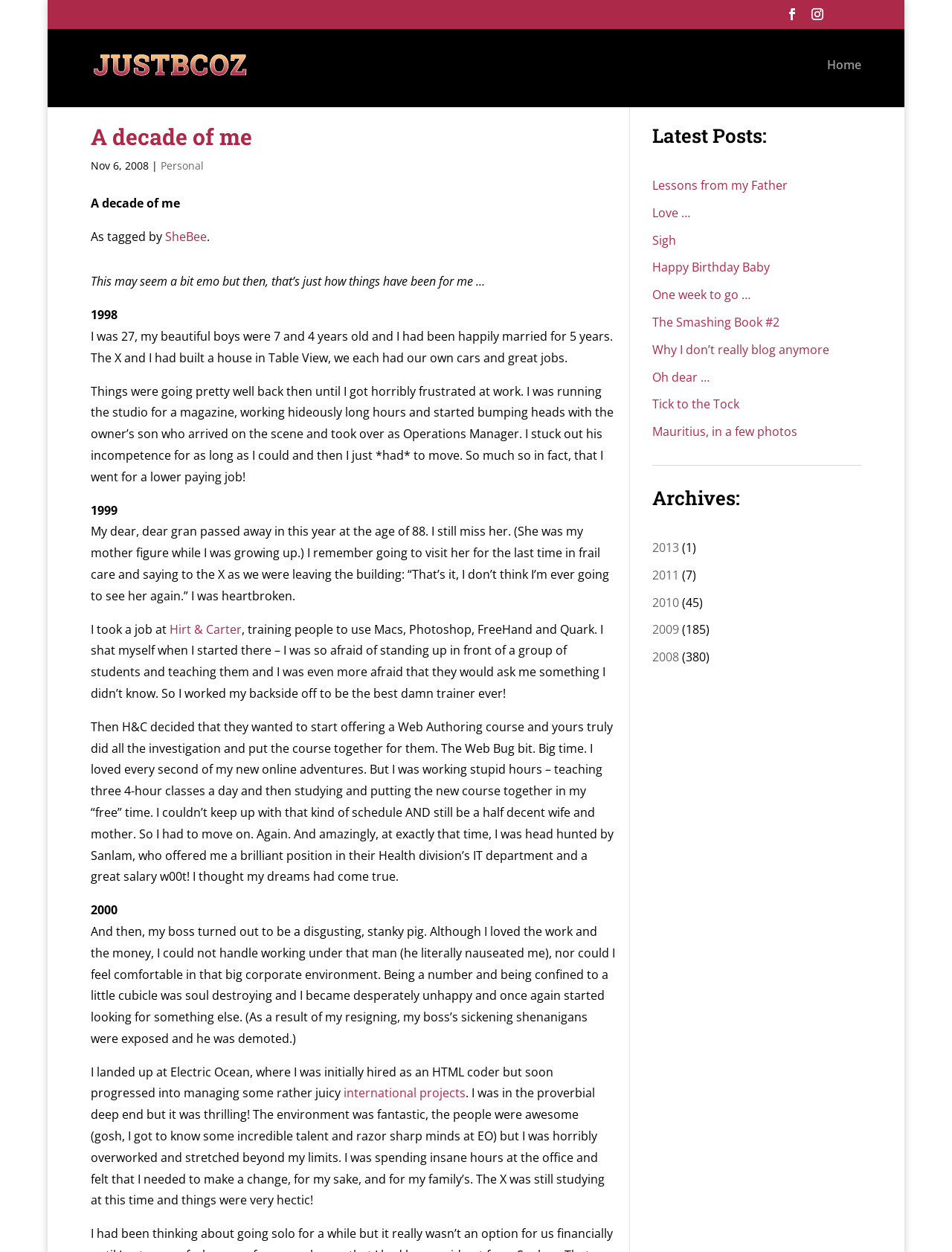Please provide a one-word or short phrase answer to the question:
What year is mentioned in the second paragraph of the first post?

1998